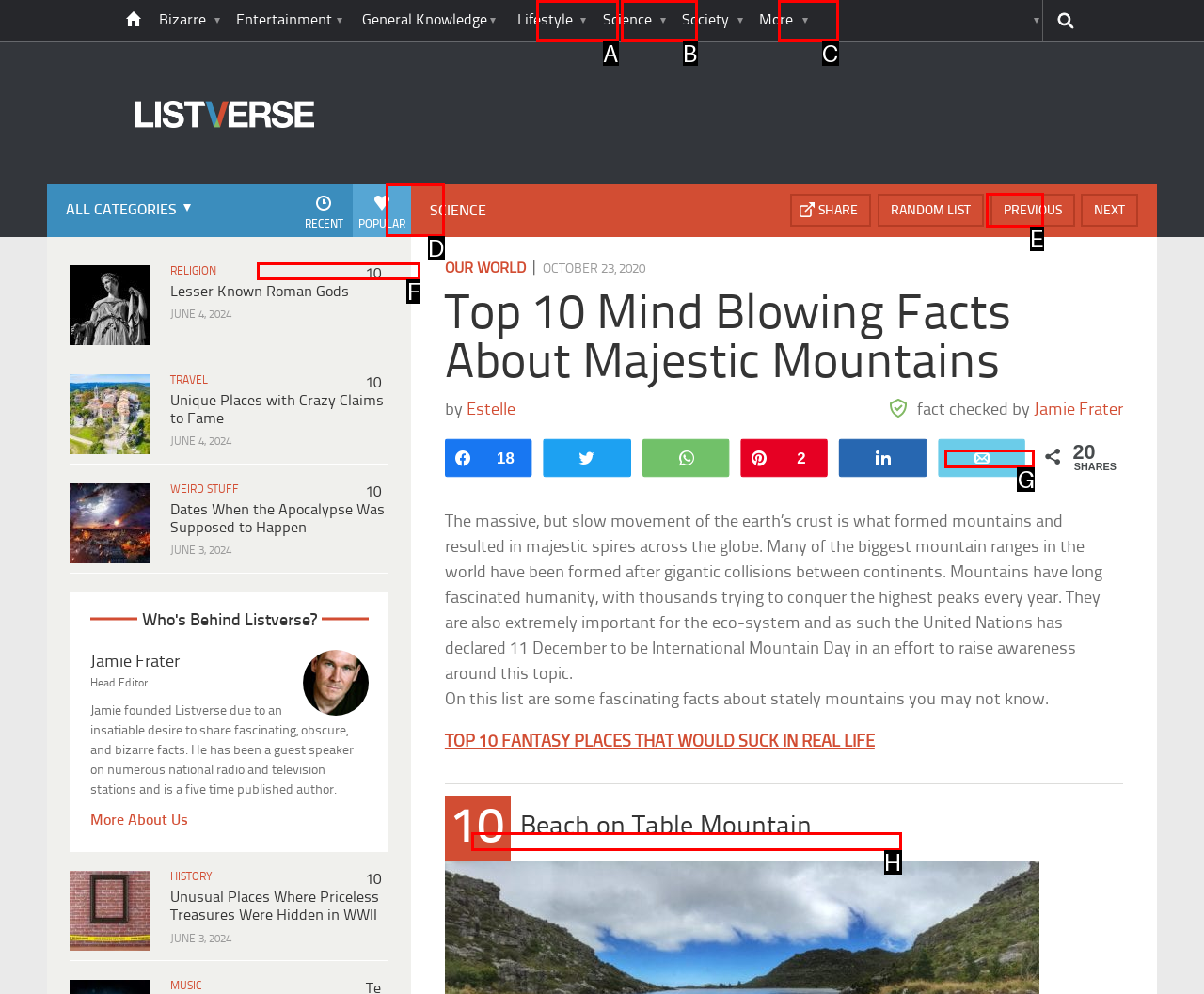Tell me which one HTML element I should click to complete the following task: Go to the 'Science' category Answer with the option's letter from the given choices directly.

B